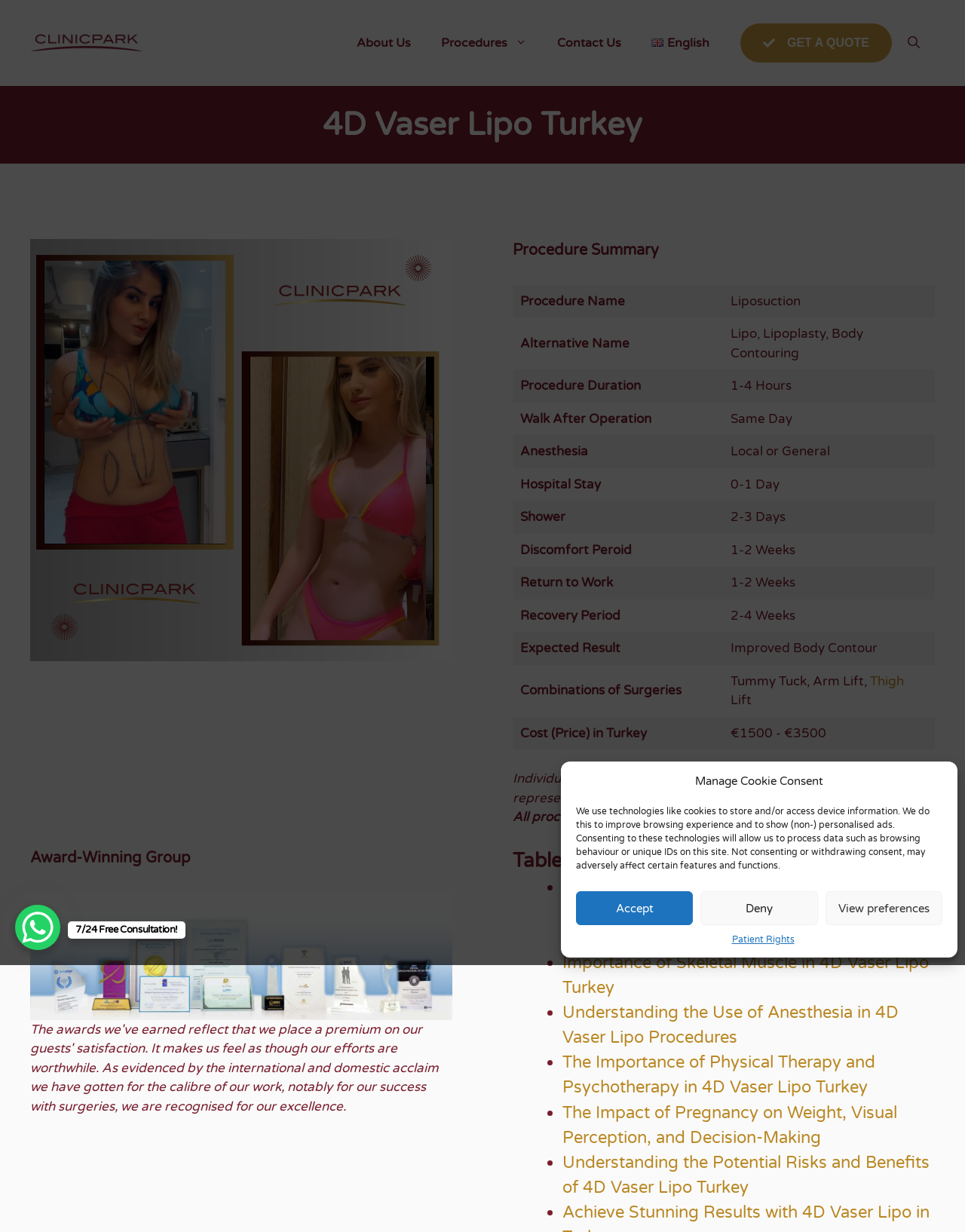Determine the bounding box coordinates for the area that should be clicked to carry out the following instruction: "View the 'About Us' page".

[0.354, 0.017, 0.442, 0.053]